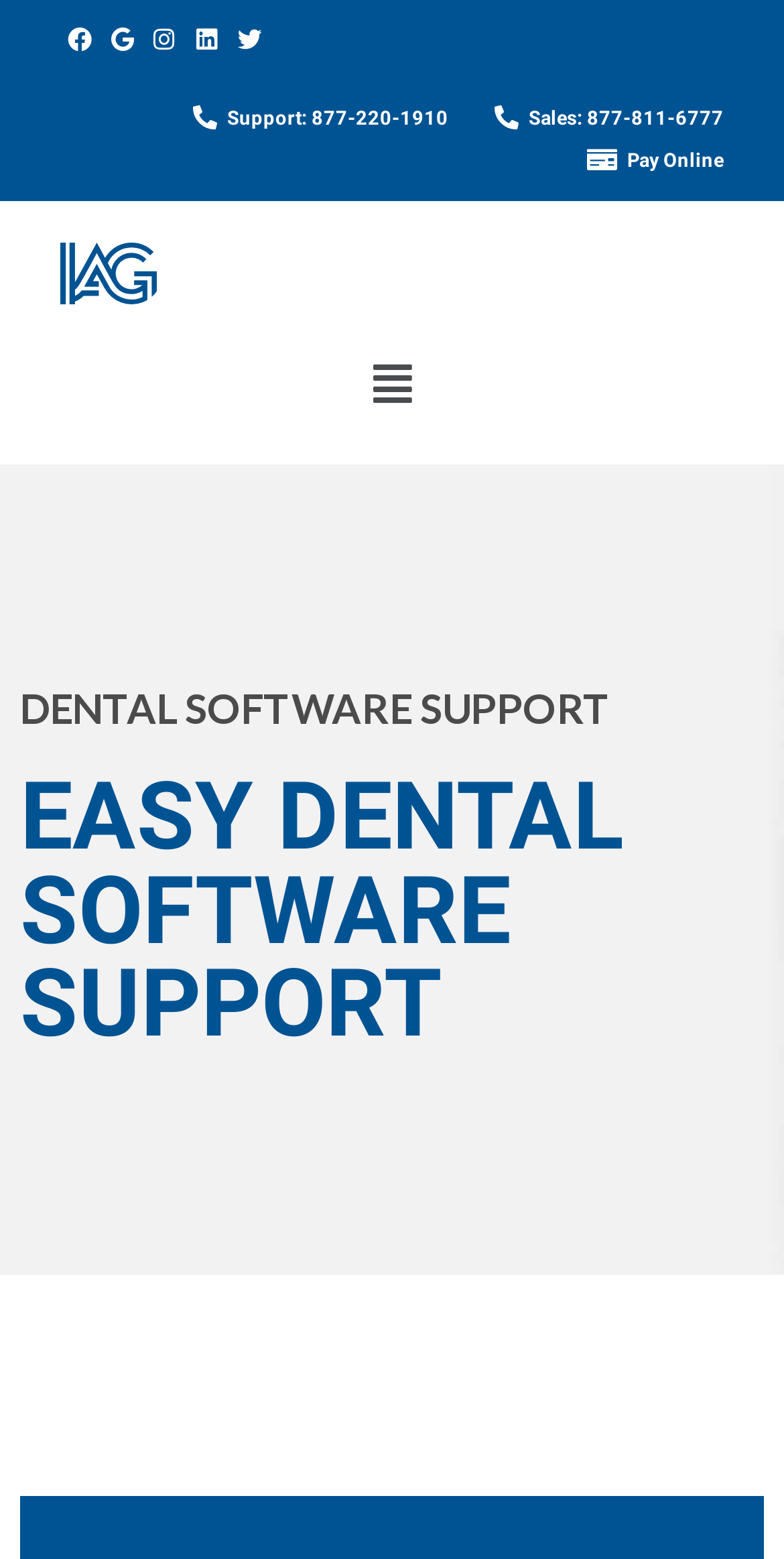Find the bounding box coordinates of the clickable element required to execute the following instruction: "Open the menu". Provide the coordinates as four float numbers between 0 and 1, i.e., [left, top, right, bottom].

[0.456, 0.222, 0.544, 0.272]